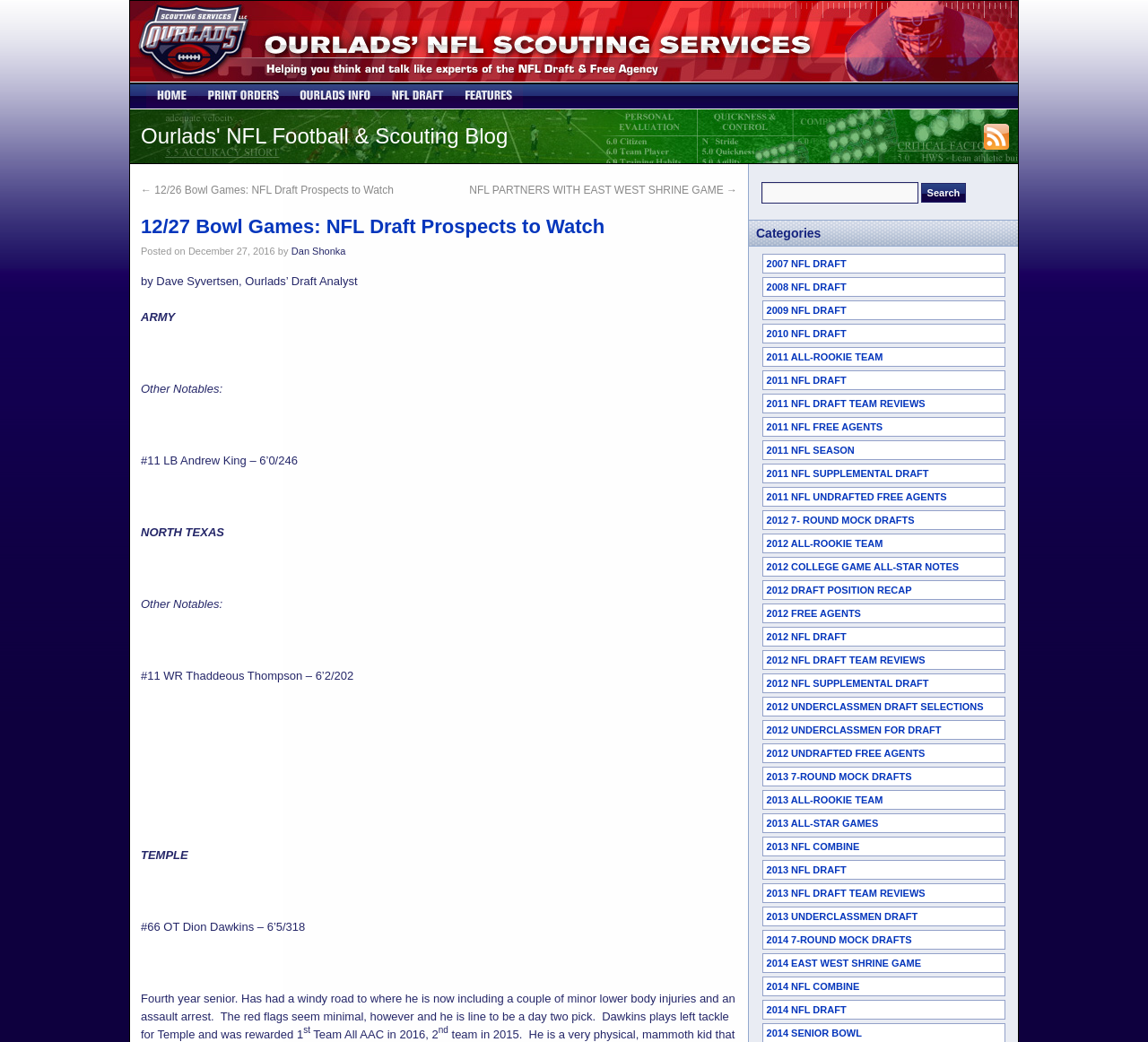Respond with a single word or phrase to the following question: What is the name of the analyst who wrote the article?

Dave Syvertsen